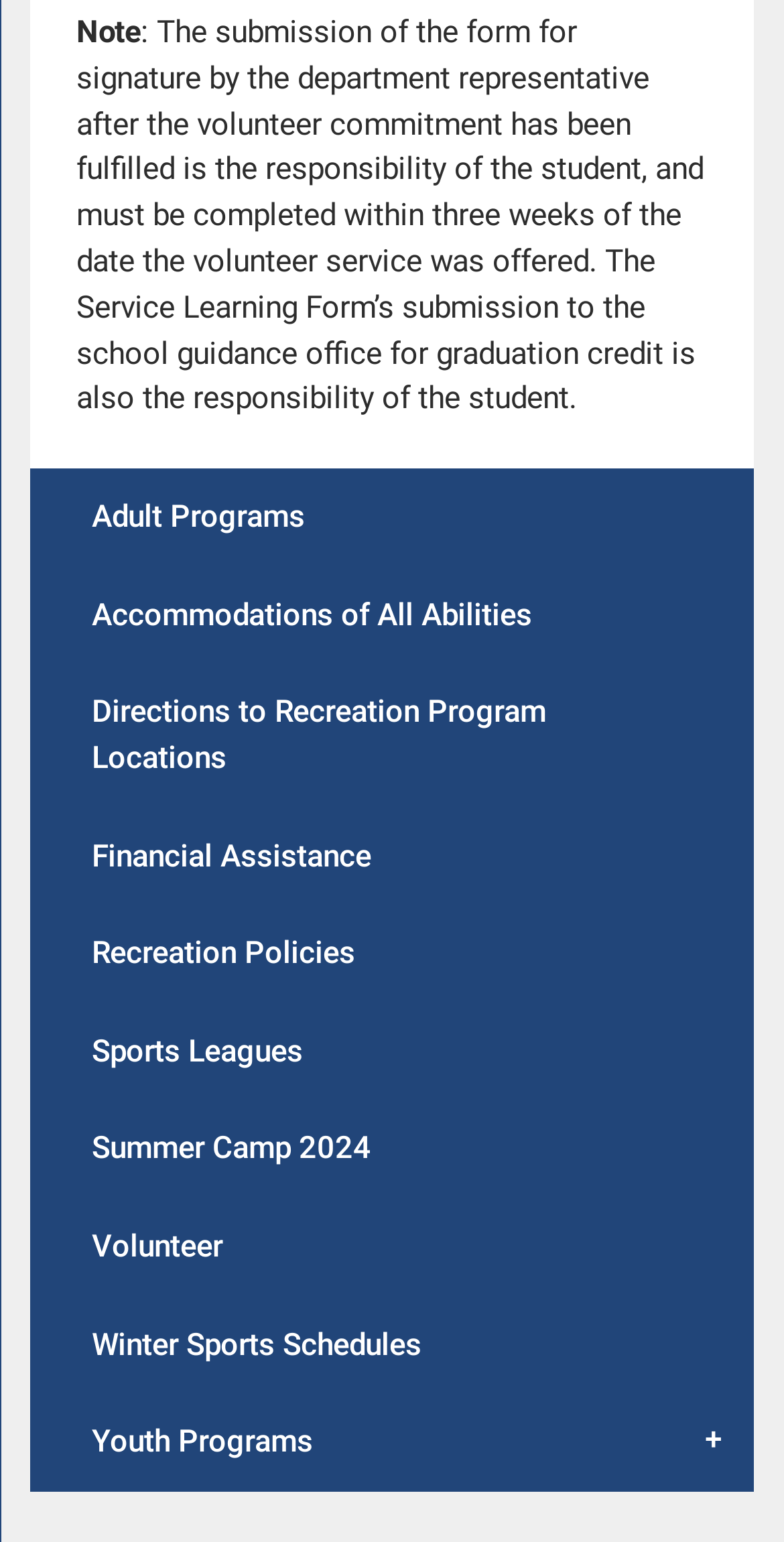Using the element description provided, determine the bounding box coordinates in the format (top-left x, top-left y, bottom-right x, bottom-right y). Ensure that all values are floating point numbers between 0 and 1. Element description: Volunteer

[0.039, 0.777, 0.961, 0.841]